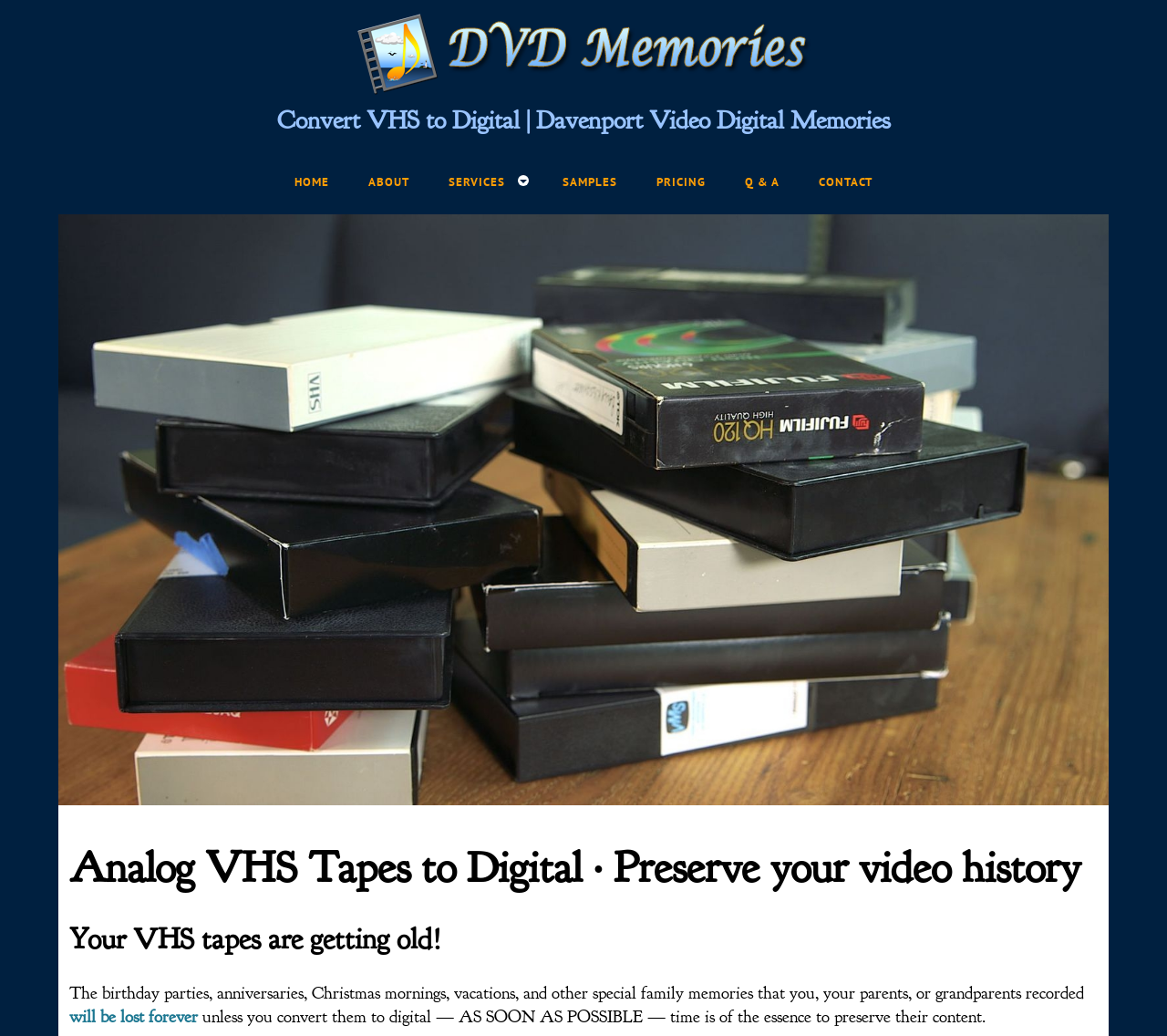Find the bounding box coordinates for the area you need to click to carry out the instruction: "Go to HOME page". The coordinates should be four float numbers between 0 and 1, indicated as [left, top, right, bottom].

[0.237, 0.155, 0.298, 0.196]